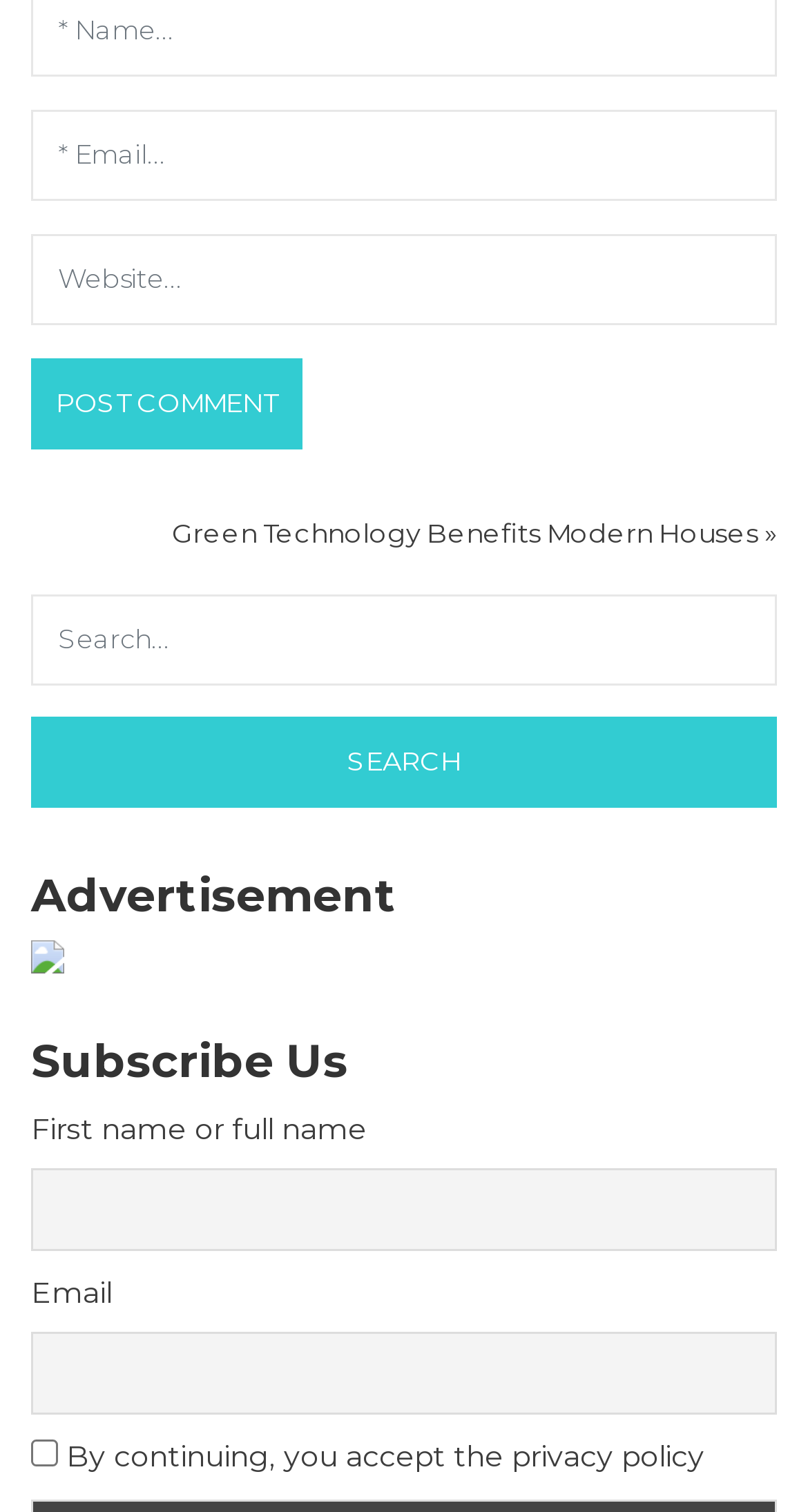Find and provide the bounding box coordinates for the UI element described with: "name="s" placeholder="Search..."".

[0.038, 0.393, 0.962, 0.453]